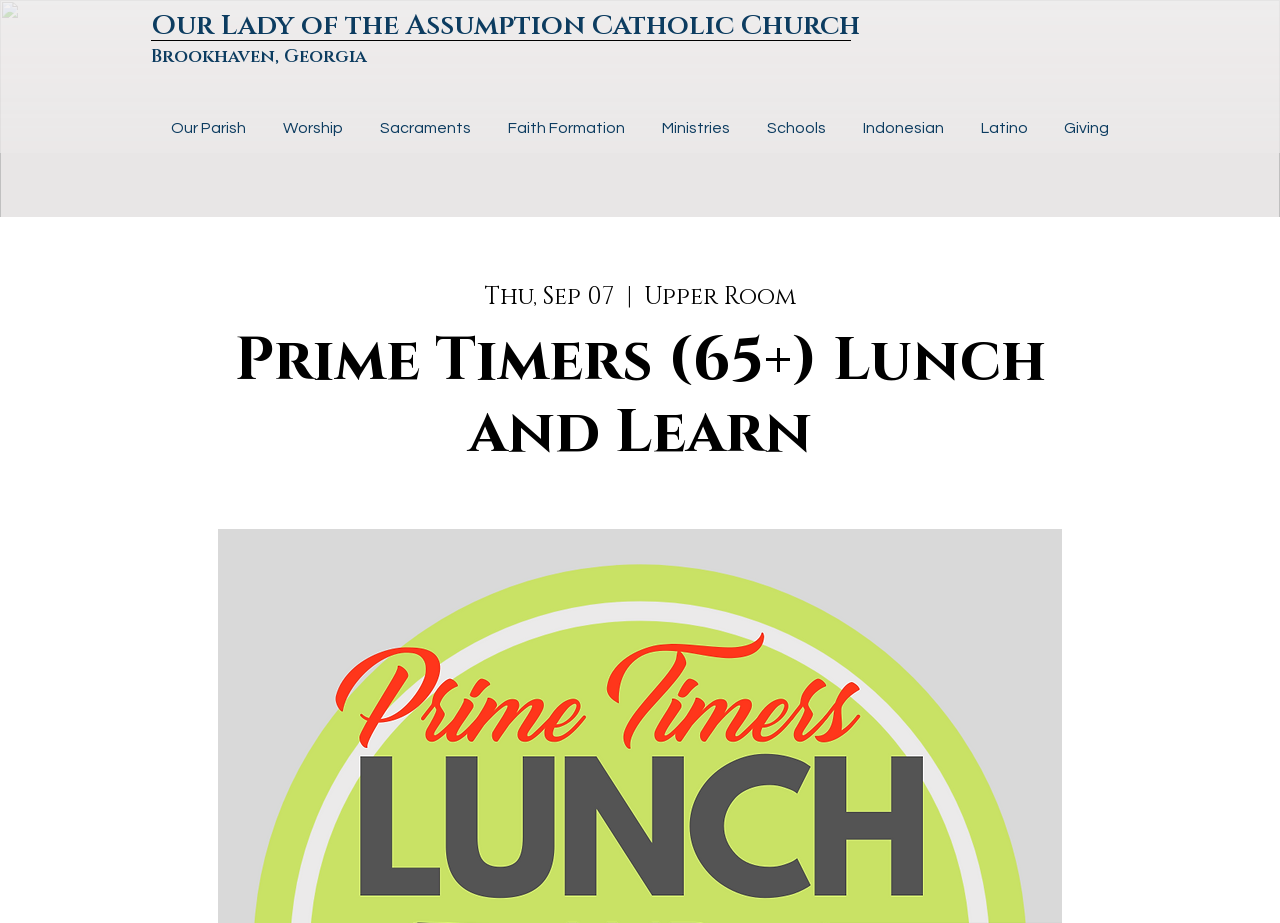Offer a detailed explanation of the webpage layout and contents.

The webpage is about the Prime Timers Ministry, a group for parishioners 65 and older at Our Lady of the Assumption Catholic Church in Brookhaven, Georgia. At the top of the page, there is a heading with the church's name, followed by a navigation menu with links to various sections of the website, including "Our Parish", "Worship", "Sacraments", "Faith Formation", "Ministries", "Schools", "Indonesian", "Latino", and "Giving".

Below the navigation menu, there is a heading that reads "Prime Timers (65+) Lunch and Learn", which is the main topic of the page. To the right of this heading, there are three static text elements, displaying the date "Thu, Sep 07", a vertical bar, and the text "Upper Room".

The overall structure of the page is divided into clear sections, with the church's name and navigation menu at the top, and the main content about the Prime Timers Ministry below. The use of headings and links helps to organize the information and make it easy to navigate.